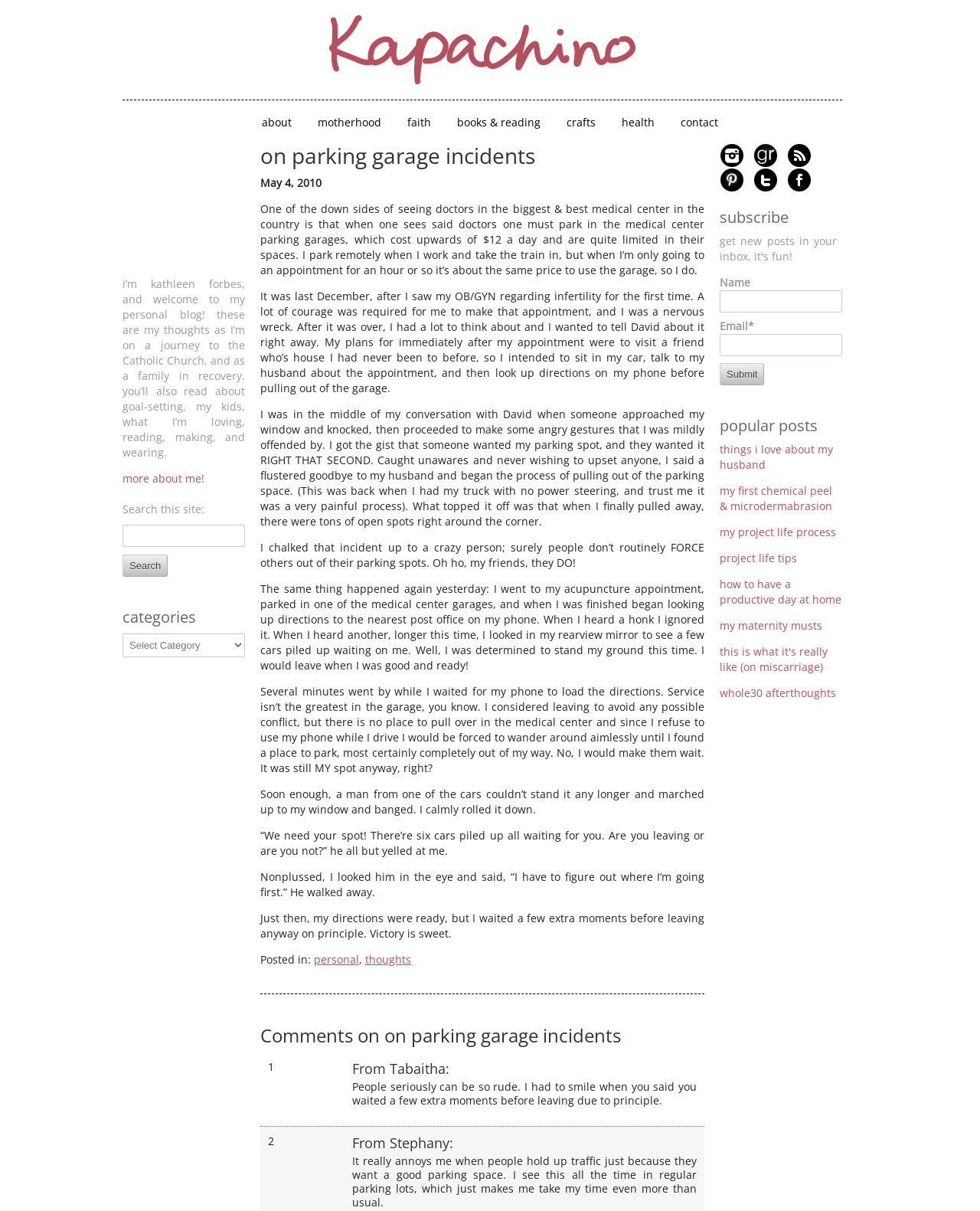Determine the bounding box coordinates of the section I need to click to execute the following instruction: "View popular post 'things i love about my husband'". Provide the coordinates as four float numbers between 0 and 1, i.e., [left, top, right, bottom].

[0.734, 0.365, 0.85, 0.389]